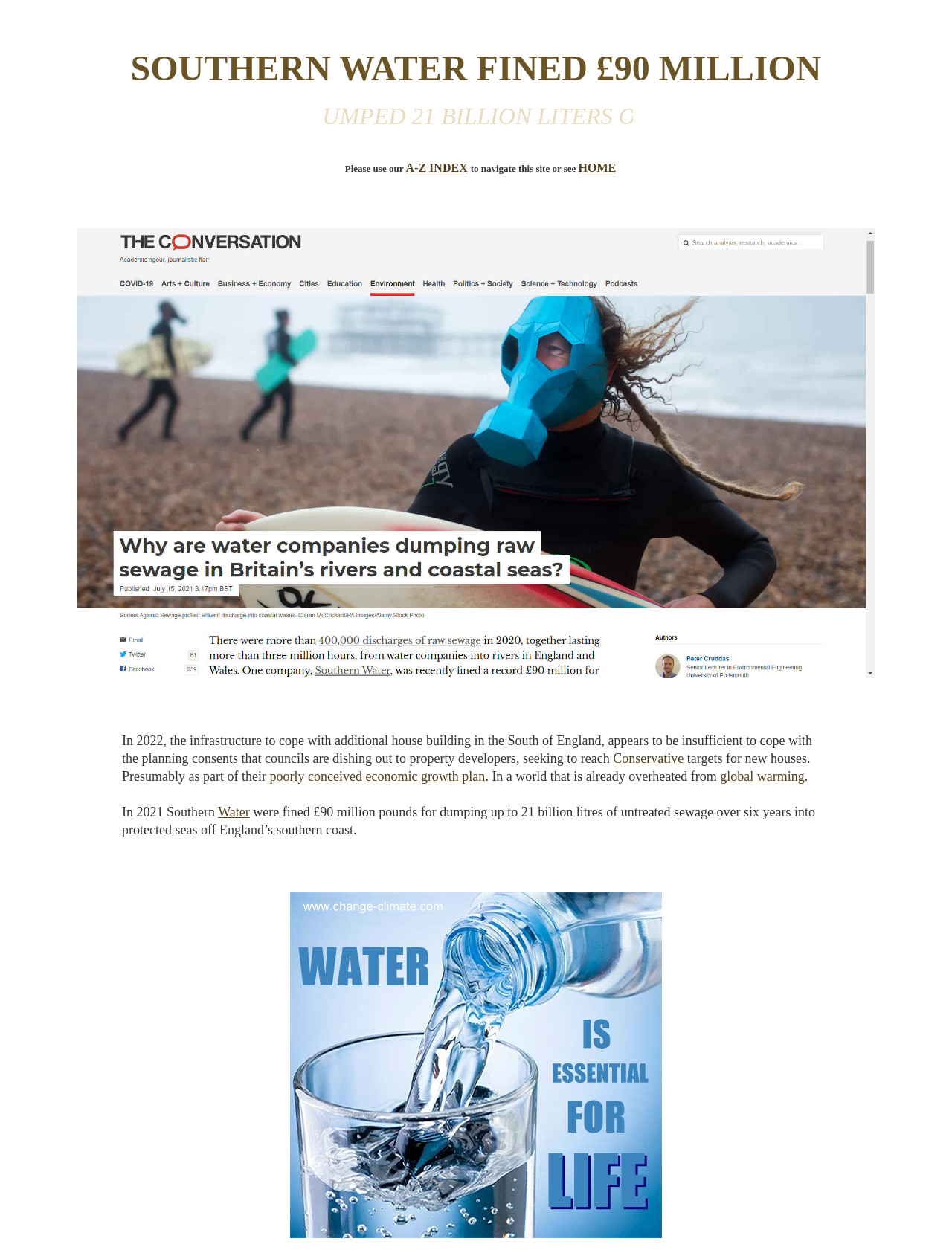Find and provide the bounding box coordinates for the UI element described with: "alt="Water is essential for life"".

[0.305, 0.98, 0.695, 0.99]